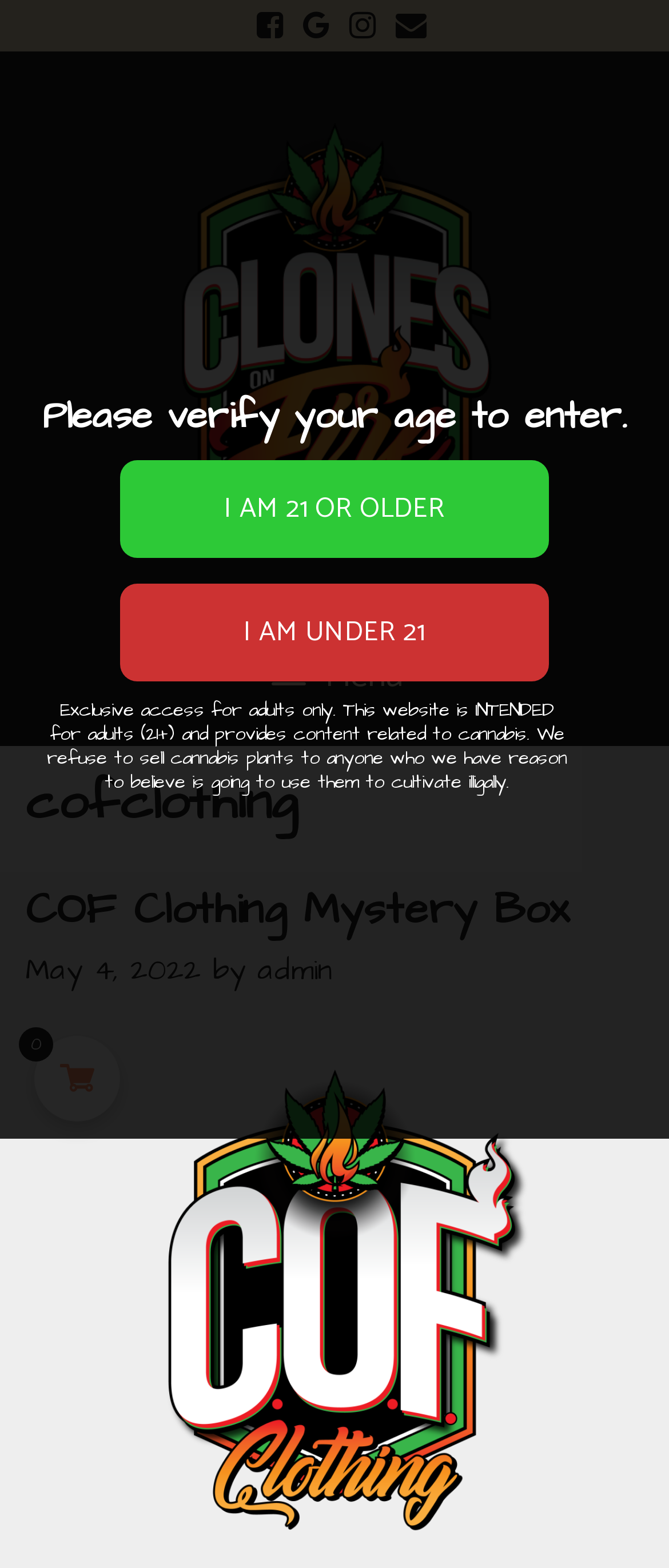Identify the bounding box coordinates for the UI element described as follows: COF Clothing Mystery Box. Use the format (top-left x, top-left y, bottom-right x, bottom-right y) and ensure all values are floating point numbers between 0 and 1.

[0.038, 0.561, 0.851, 0.599]